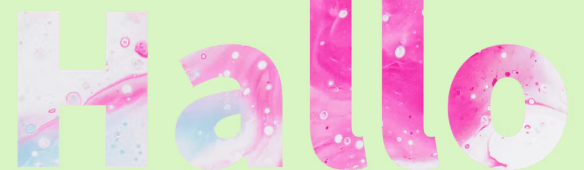What is the overall atmosphere conveyed by the design?
Using the image, give a concise answer in the form of a single word or short phrase.

lively and inviting